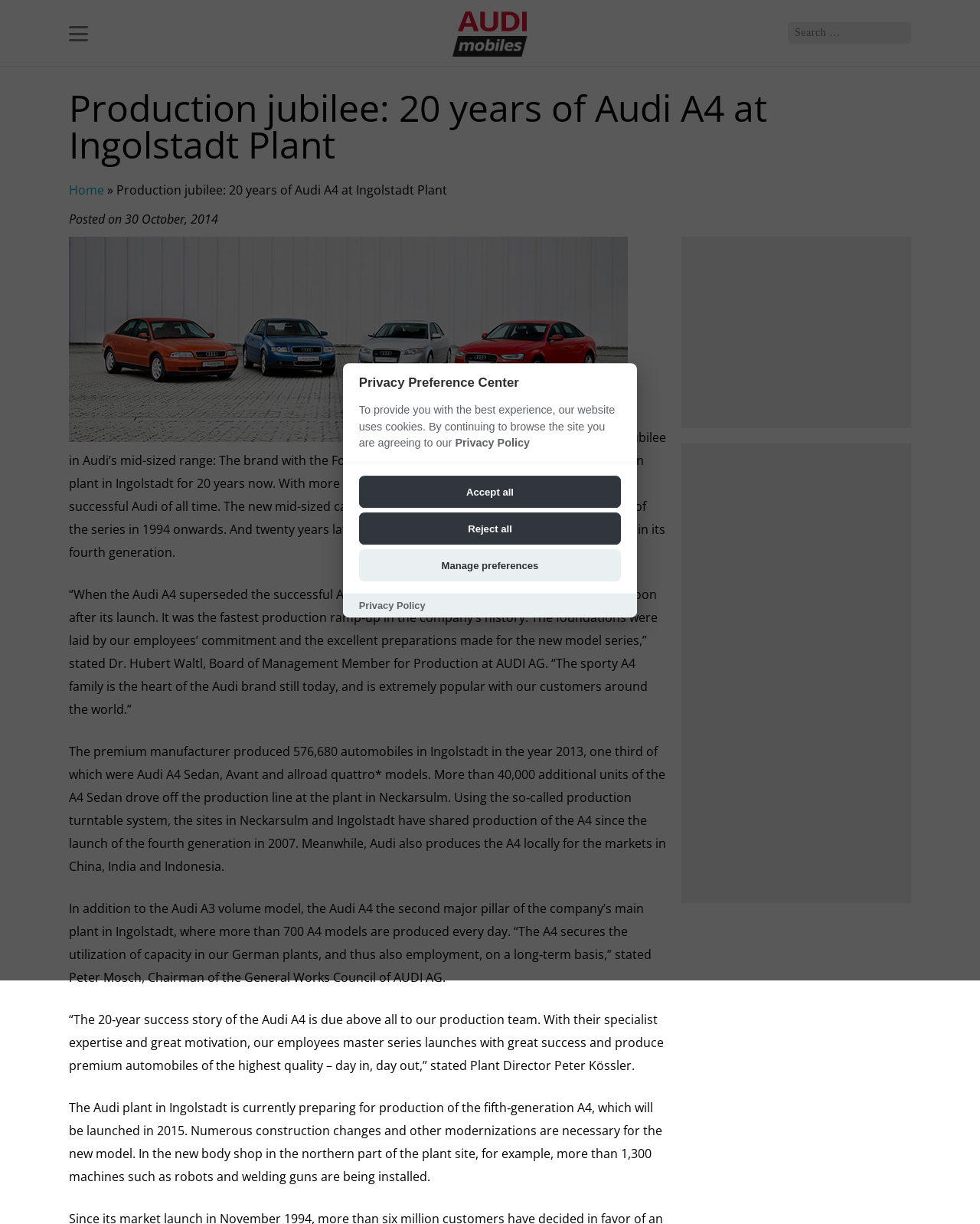Please give the bounding box coordinates of the area that should be clicked to fulfill the following instruction: "Go to Home page". The coordinates should be in the format of four float numbers from 0 to 1, i.e., [left, top, right, bottom].

[0.07, 0.148, 0.106, 0.162]